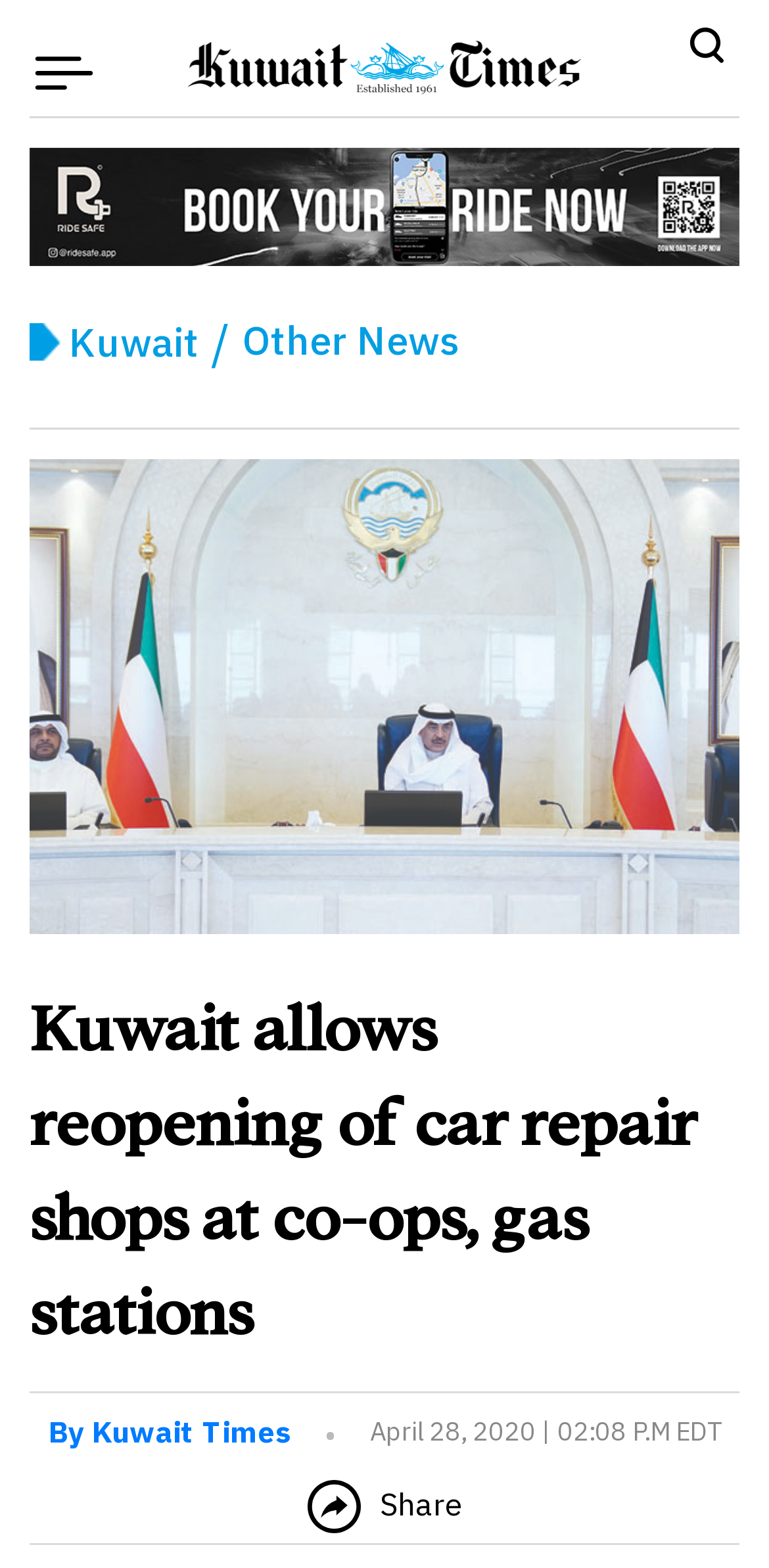What is the country mentioned in the news? Examine the screenshot and reply using just one word or a brief phrase.

Kuwait